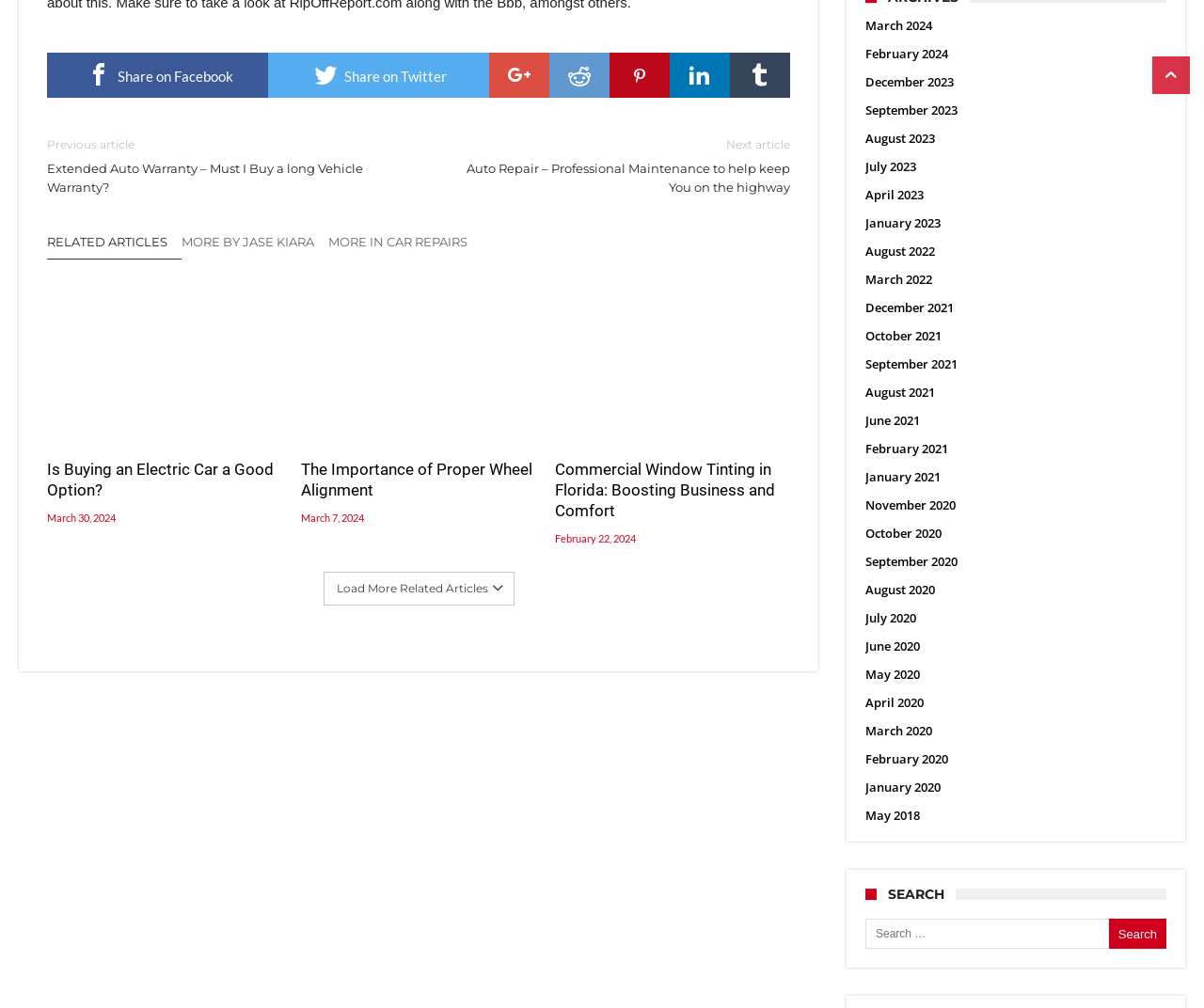Please determine the bounding box coordinates of the element's region to click for the following instruction: "Load more related articles".

[0.279, 0.576, 0.405, 0.59]